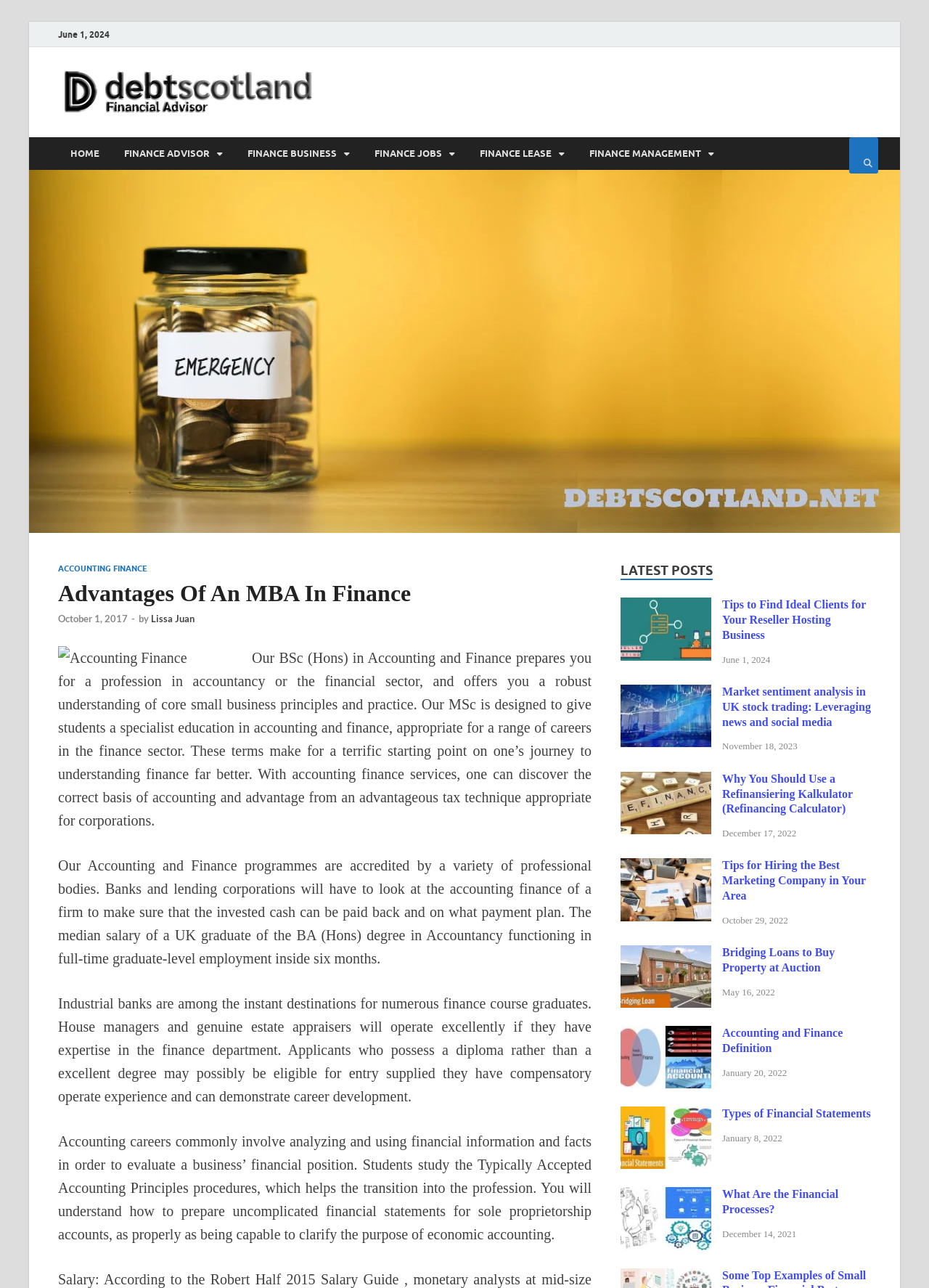Determine the bounding box coordinates for the element that should be clicked to follow this instruction: "Click on the 'Accounting and Finance Definition' link". The coordinates should be given as four float numbers between 0 and 1, in the format [left, top, right, bottom].

[0.668, 0.799, 0.766, 0.808]